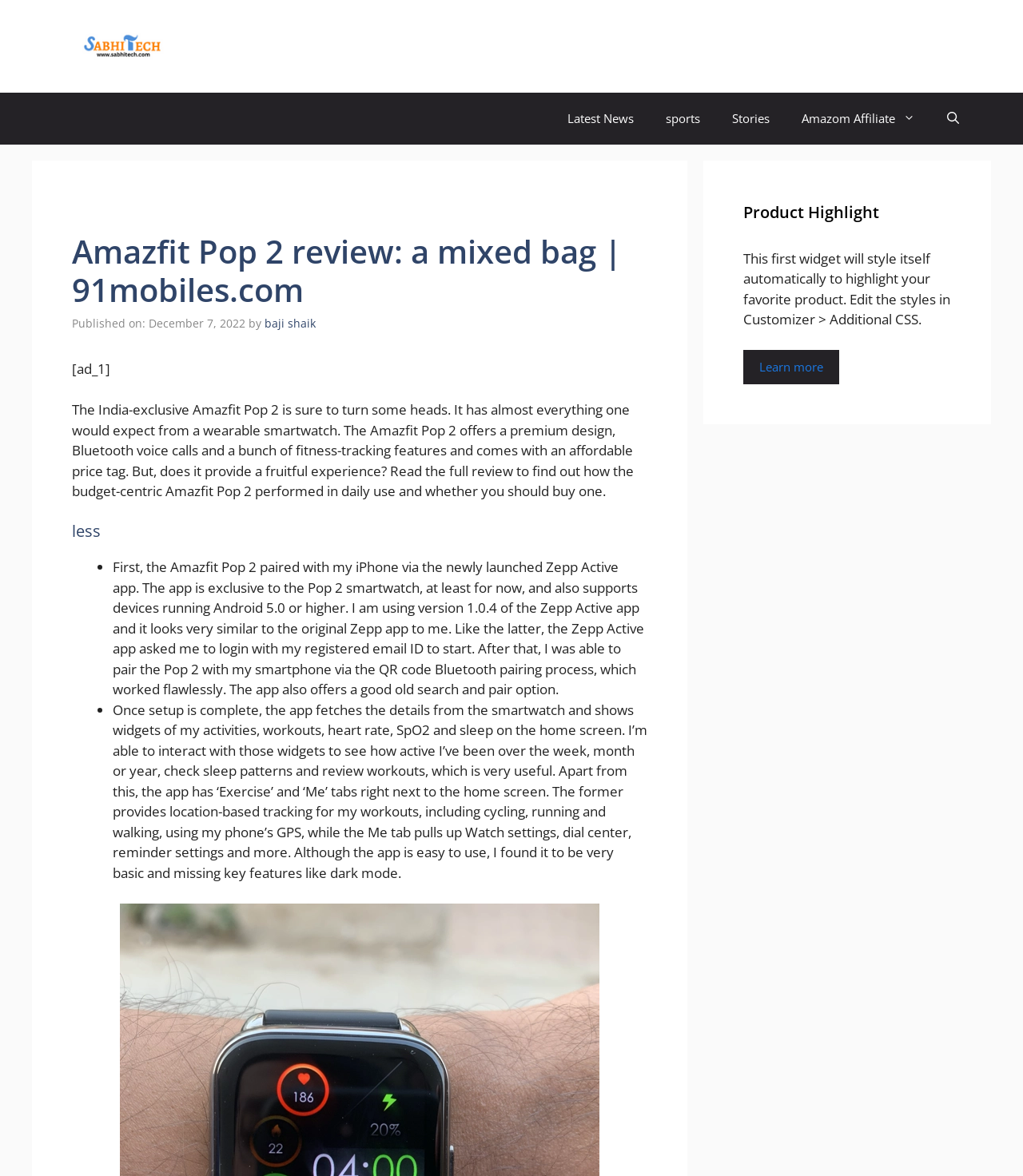Describe in detail what you see on the webpage.

The webpage is a review of the Amazfit Pop 2 smartwatch, with a focus on its features and performance. At the top of the page, there is a banner with a link to the website "SABHI TECH" accompanied by an image. Below the banner, there is a navigation menu with links to "Latest News", "Sports", "Stories", and "Amazom Affiliate", as well as a search button.

The main content of the page is divided into two sections. The first section has a heading that reads "Amazfit Pop 2 review: a mixed bag | 91mobiles.com" and is followed by a publication date and the author's name. Below this, there is a brief summary of the review, which highlights the smartwatch's premium design, Bluetooth voice calls, and fitness-tracking features.

The second section is a detailed review of the Amazfit Pop 2, which is divided into several paragraphs. The review discusses the smartwatch's pairing process with an iPhone using the Zepp Active app, its user interface, and its features such as activity tracking, workout tracking, and sleep monitoring. The review also mentions some limitations of the app, such as the lack of a dark mode.

To the right of the main content, there is a complementary section with a heading that reads "Product Highlight". This section appears to be a widget that can be customized to highlight a favorite product, and it includes a link to learn more.

Overall, the webpage is a detailed review of the Amazfit Pop 2 smartwatch, with a focus on its features, performance, and user experience.